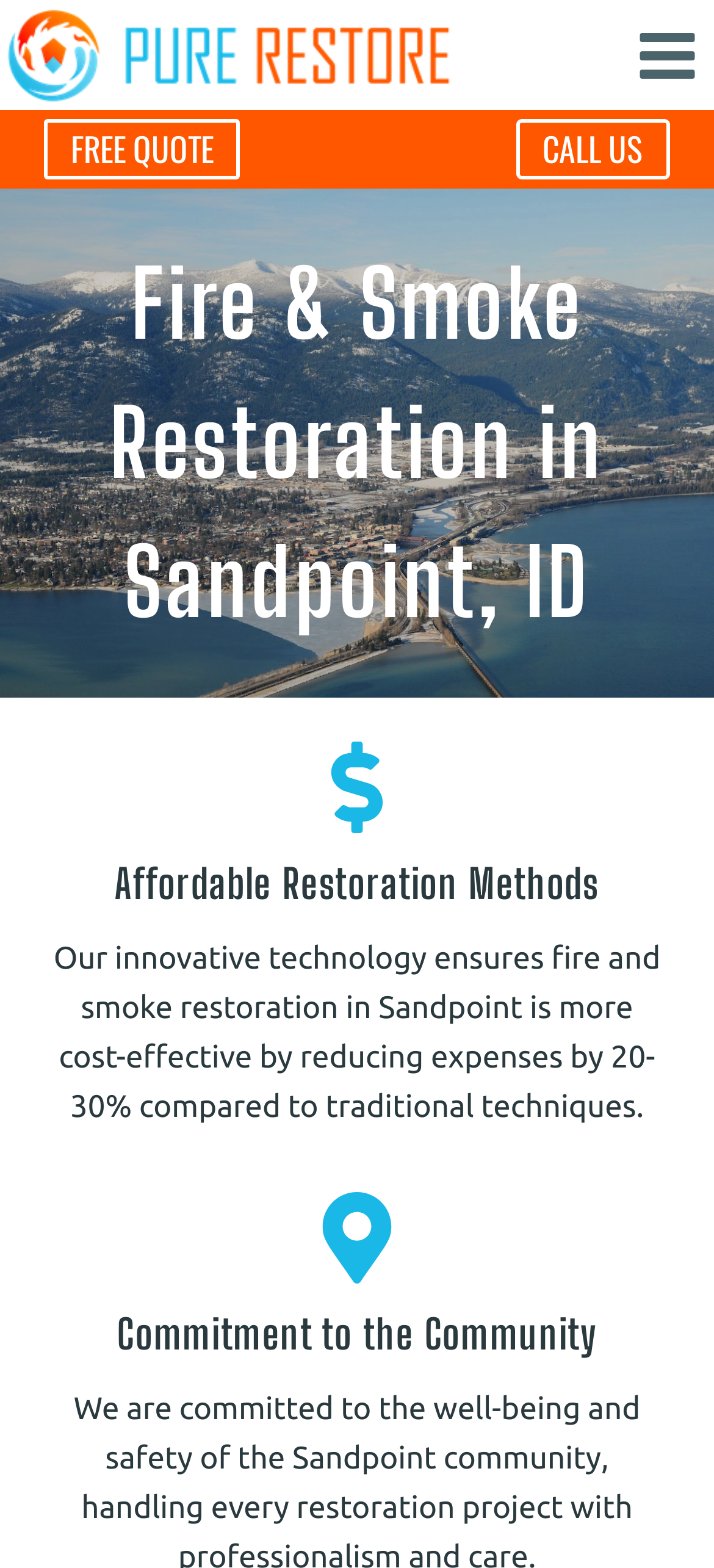Given the element description alt="Pure Restore long logo", specify the bounding box coordinates of the corresponding UI element in the format (top-left x, top-left y, bottom-right x, bottom-right y). All values must be between 0 and 1.

[0.0, 0.001, 0.641, 0.069]